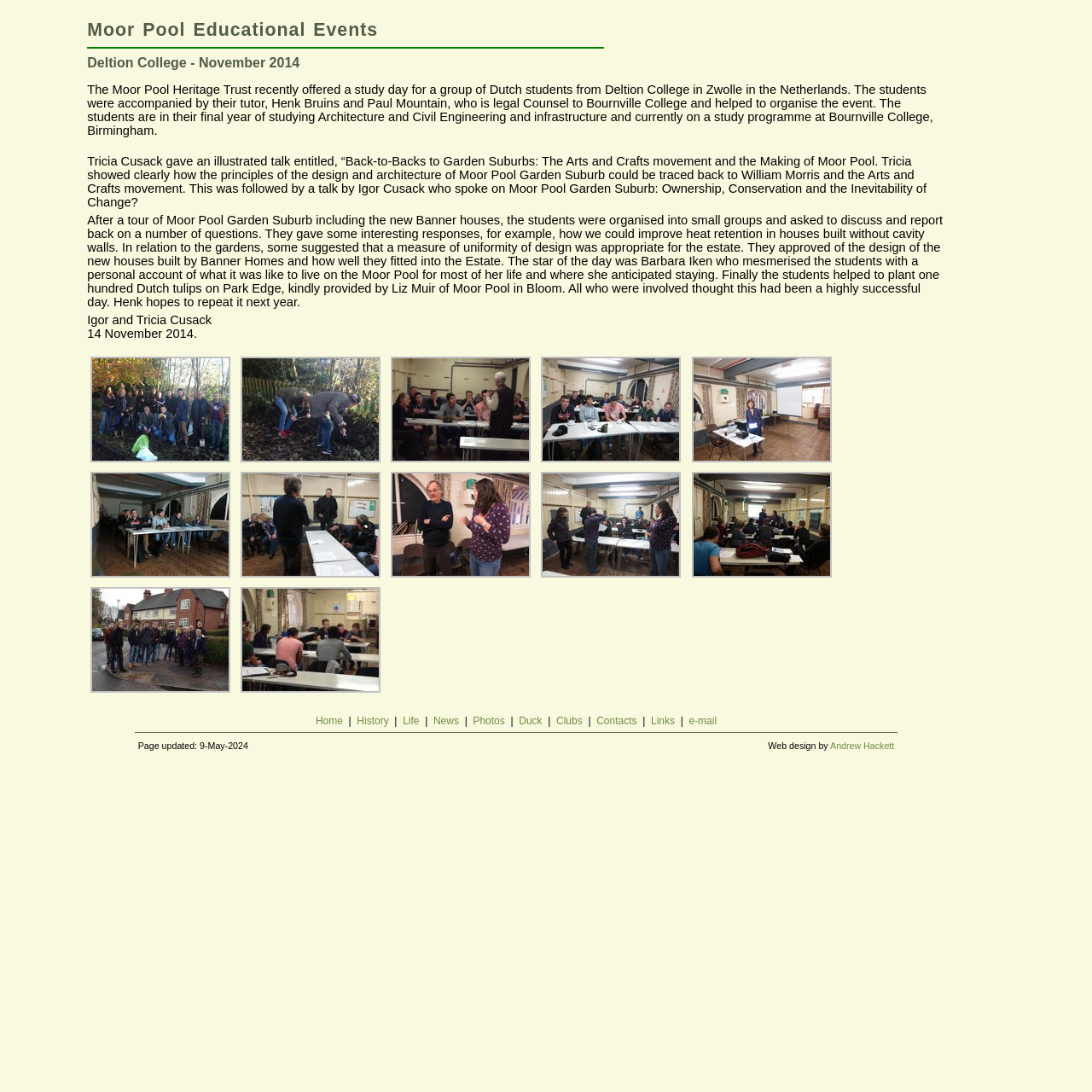Who gave an illustrated talk on the Arts and Crafts movement?
Answer briefly with a single word or phrase based on the image.

Tricia Cusack